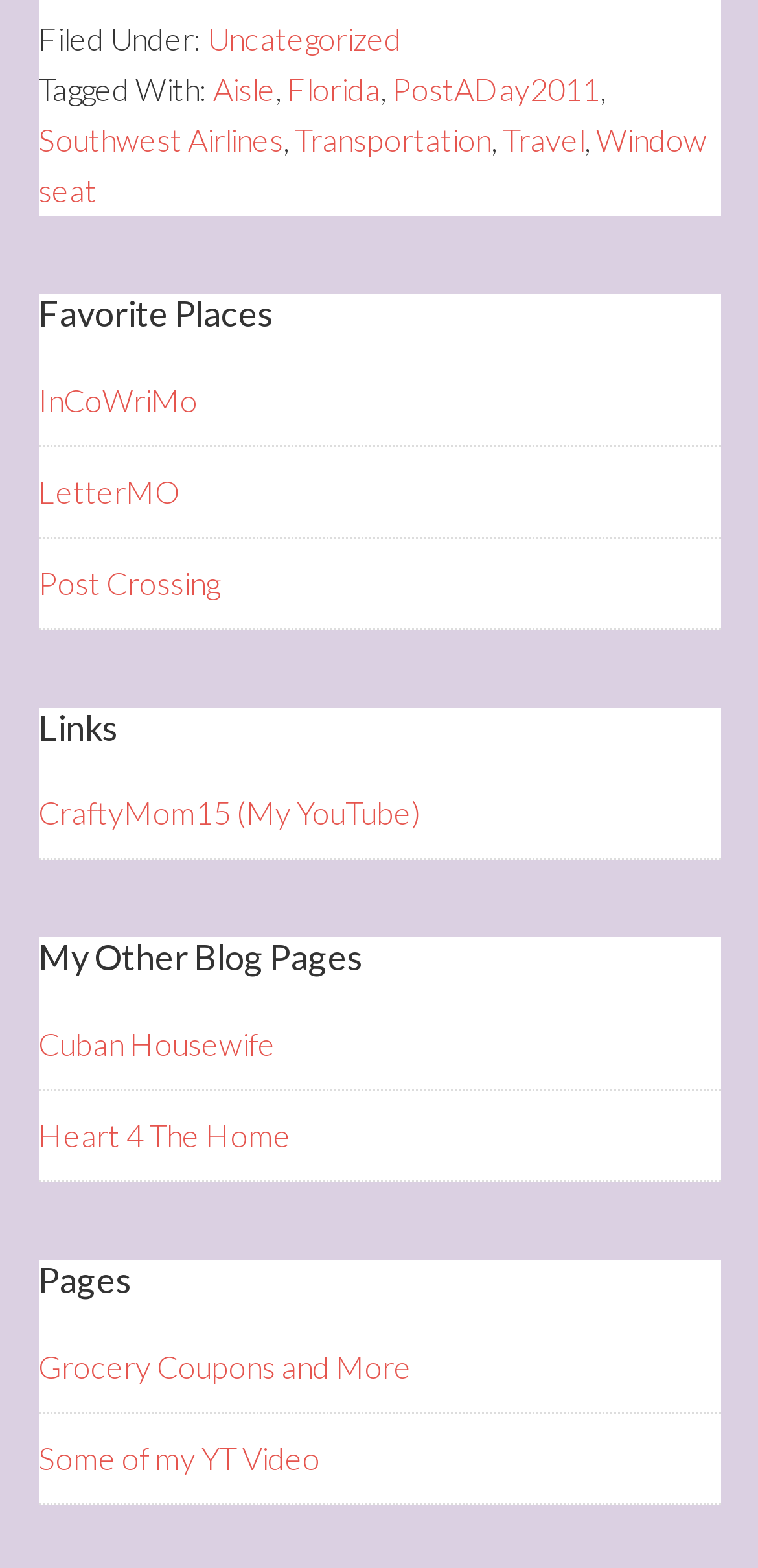Pinpoint the bounding box coordinates of the element to be clicked to execute the instruction: "Check out Cuban Housewife blog".

[0.05, 0.654, 0.363, 0.677]